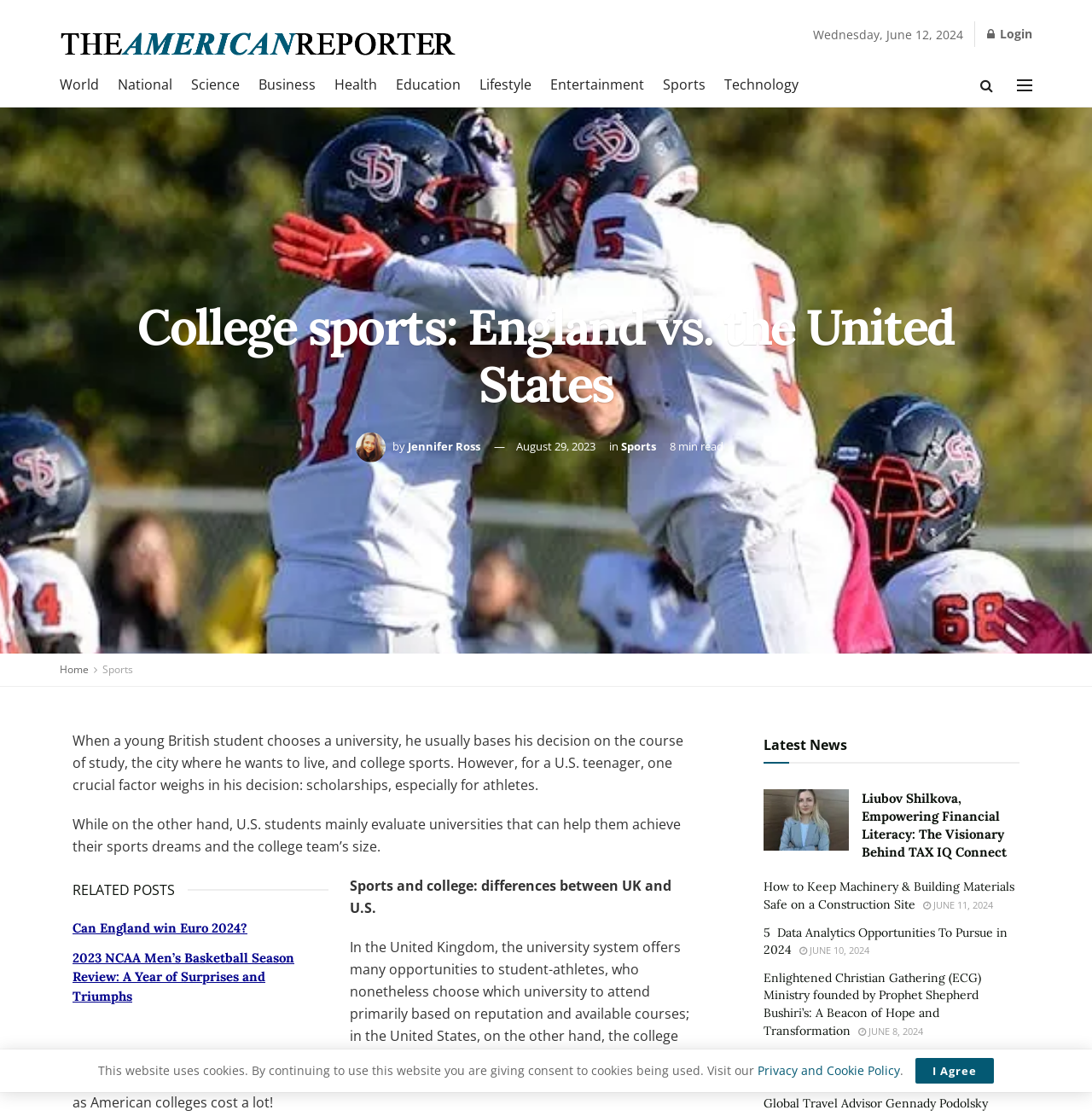Analyze the image and deliver a detailed answer to the question: What is the purpose of the 'I Agree' button?

The 'I Agree' button is likely used to accept cookies on the website, as it is located near the text 'This website uses cookies. By continuing to use this website you are giving consent to cookies being used.'